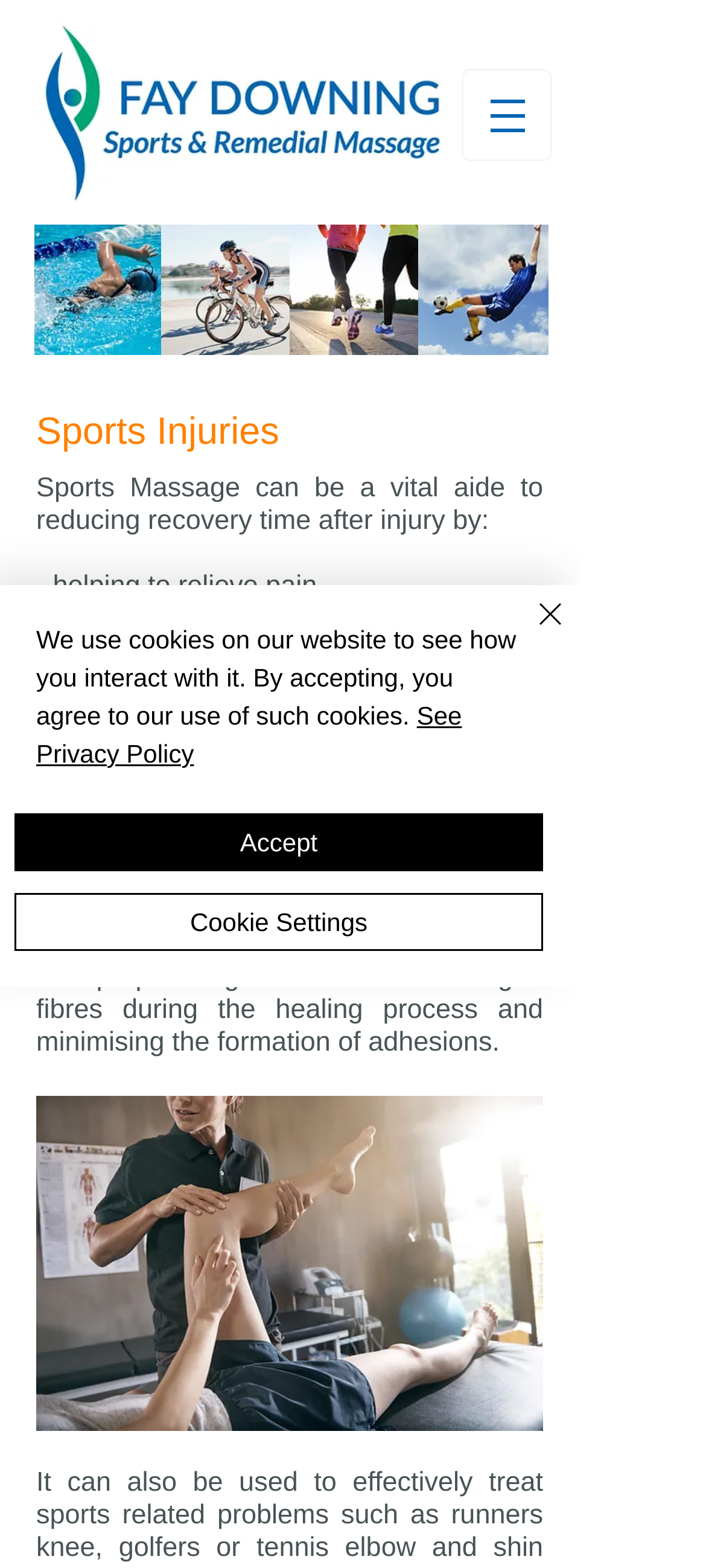What type of massage is the therapist specialized in?
Using the image as a reference, give a one-word or short phrase answer.

Sports Massage